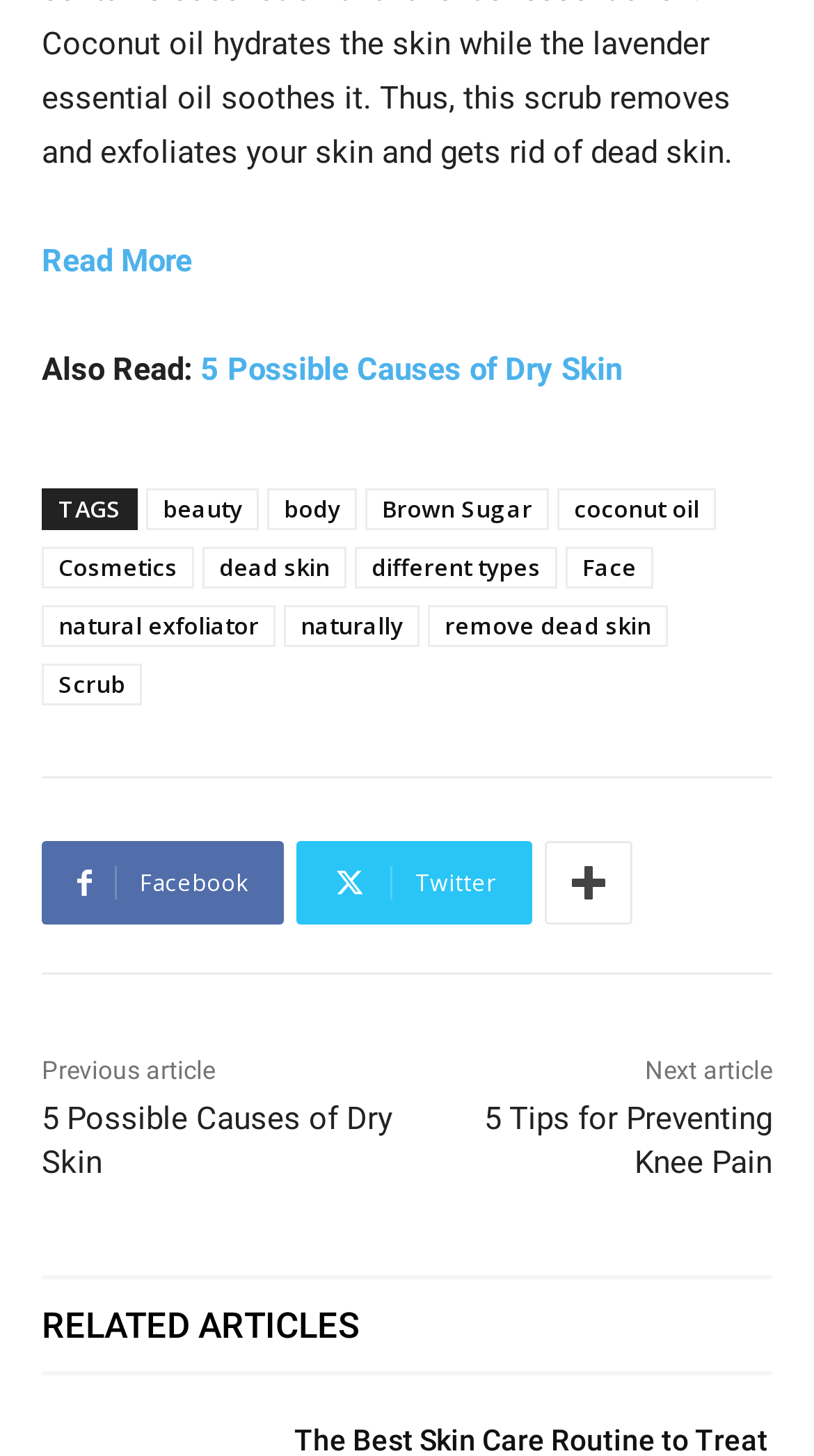Could you indicate the bounding box coordinates of the region to click in order to complete this instruction: "Go to the next article".

[0.792, 0.726, 0.949, 0.746]